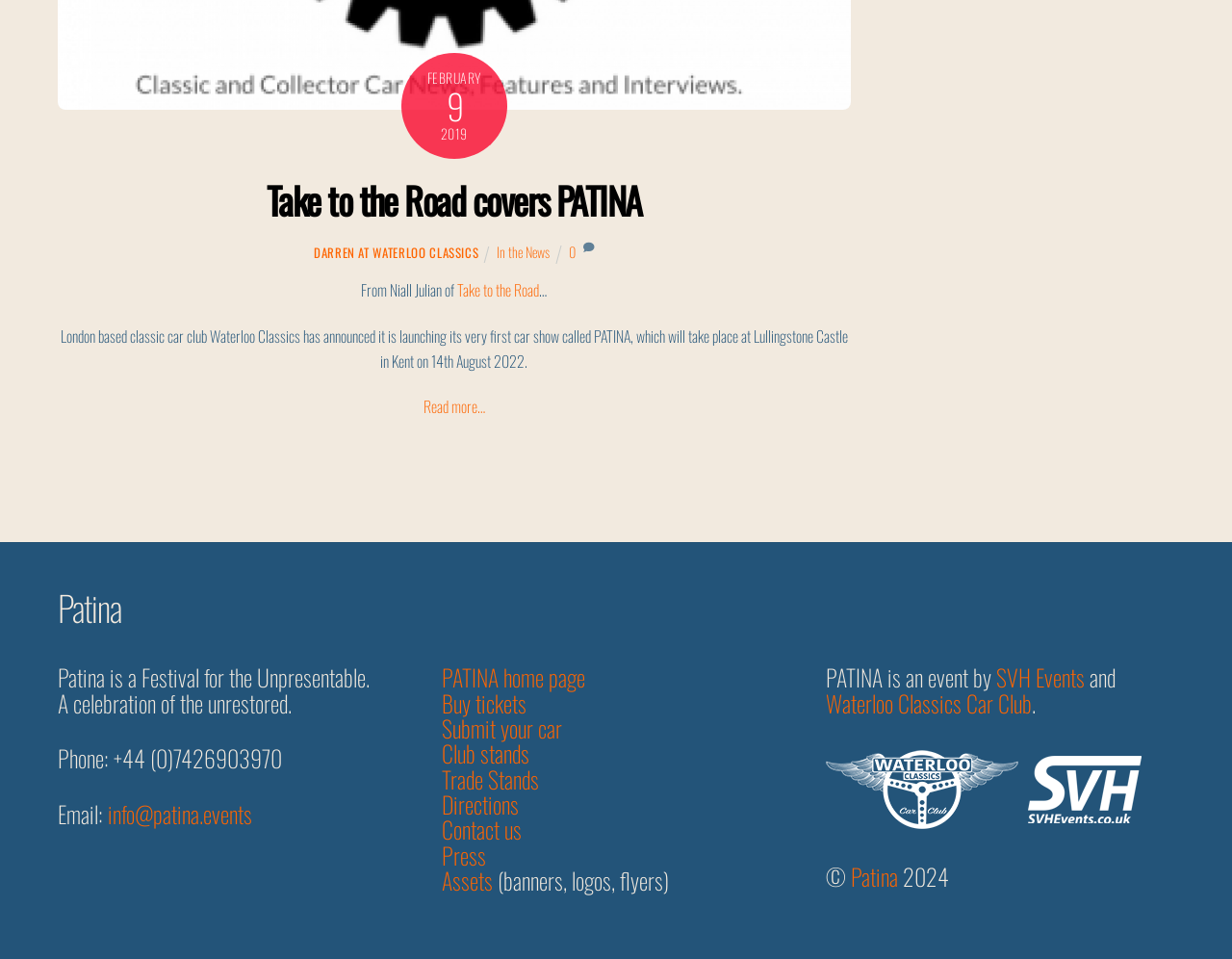Please answer the following question using a single word or phrase: 
What is the phone number of PATINA?

+44 (0)7426903970